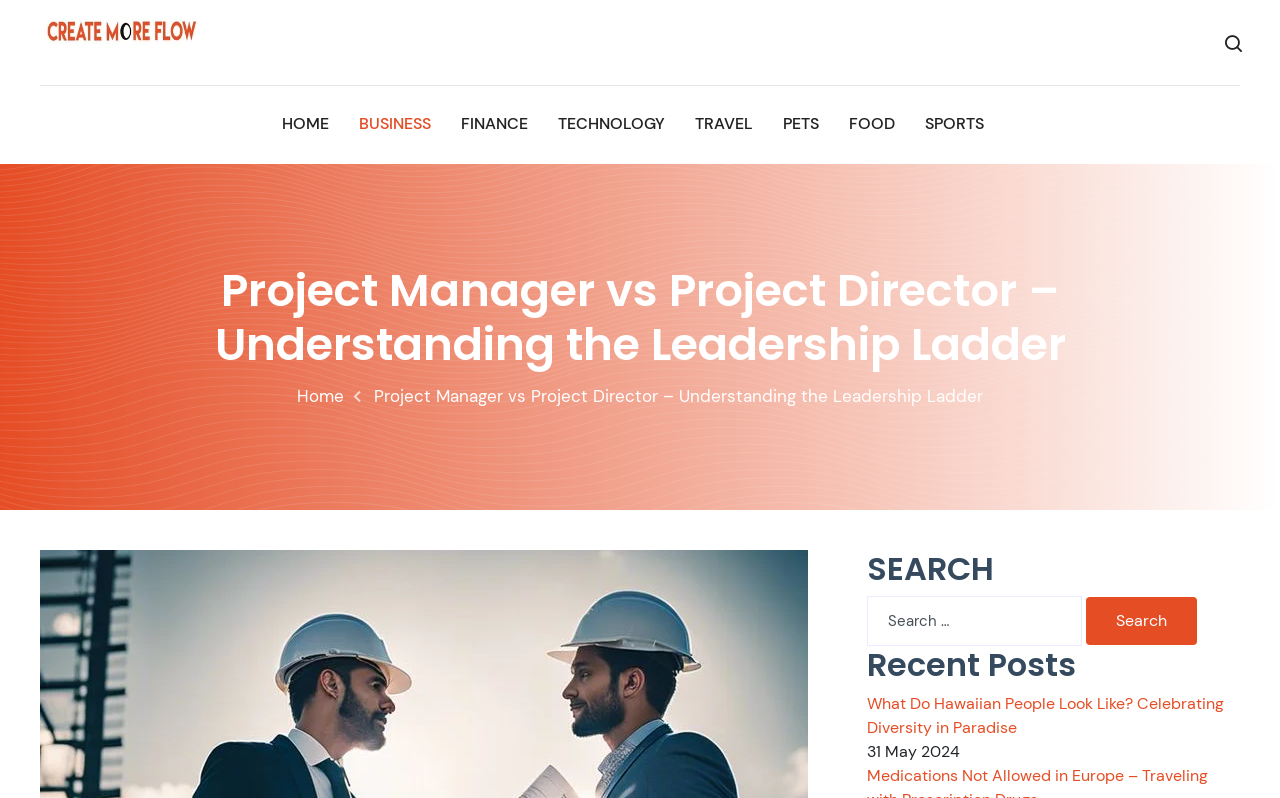Identify the bounding box coordinates of the part that should be clicked to carry out this instruction: "go to the 'HOME' page".

[0.22, 0.118, 0.257, 0.193]